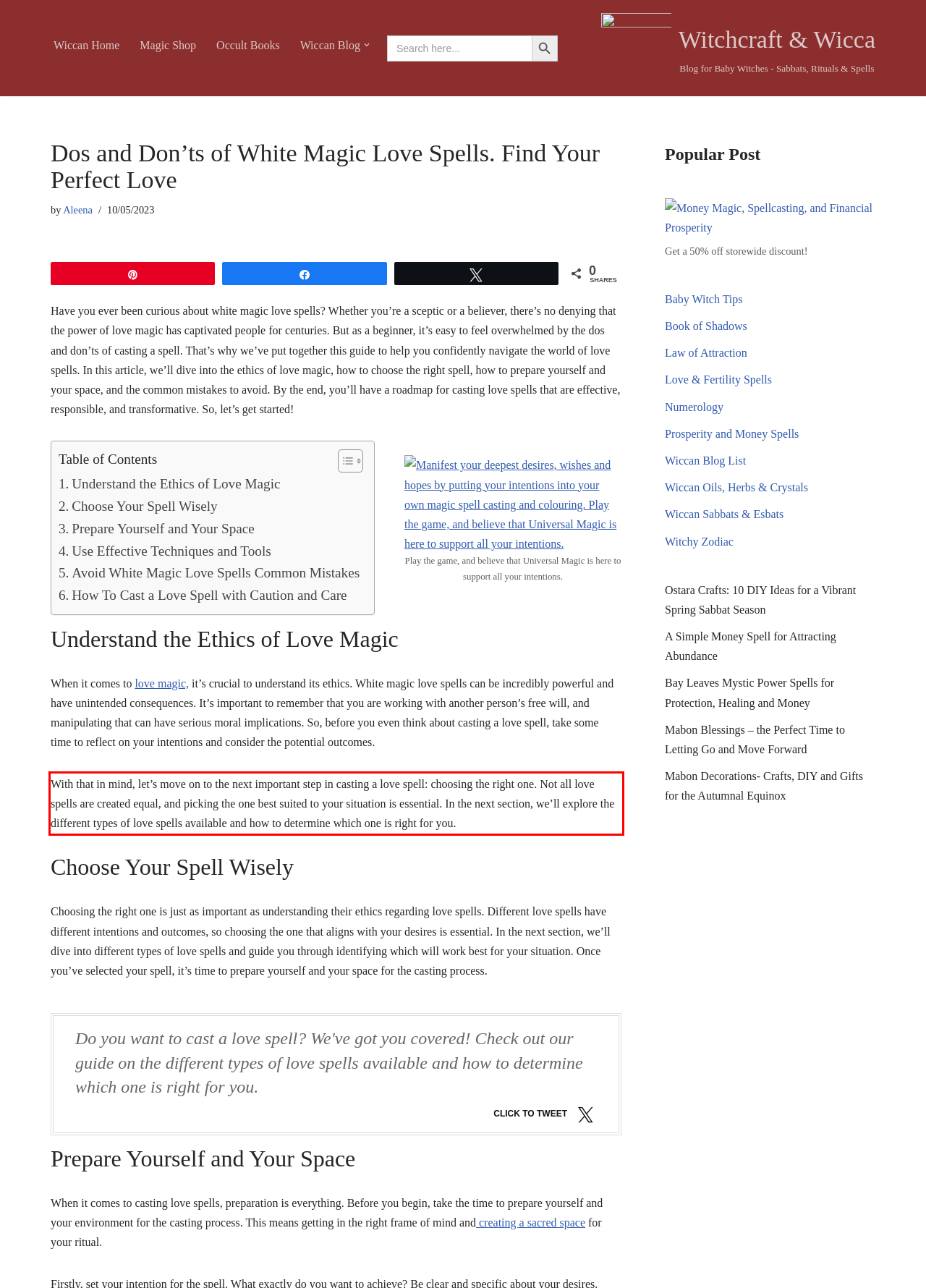Using the provided screenshot of a webpage, recognize and generate the text found within the red rectangle bounding box.

With that in mind, let’s move on to the next important step in casting a love spell: choosing the right one. Not all love spells are created equal, and picking the one best suited to your situation is essential. In the next section, we’ll explore the different types of love spells available and how to determine which one is right for you.